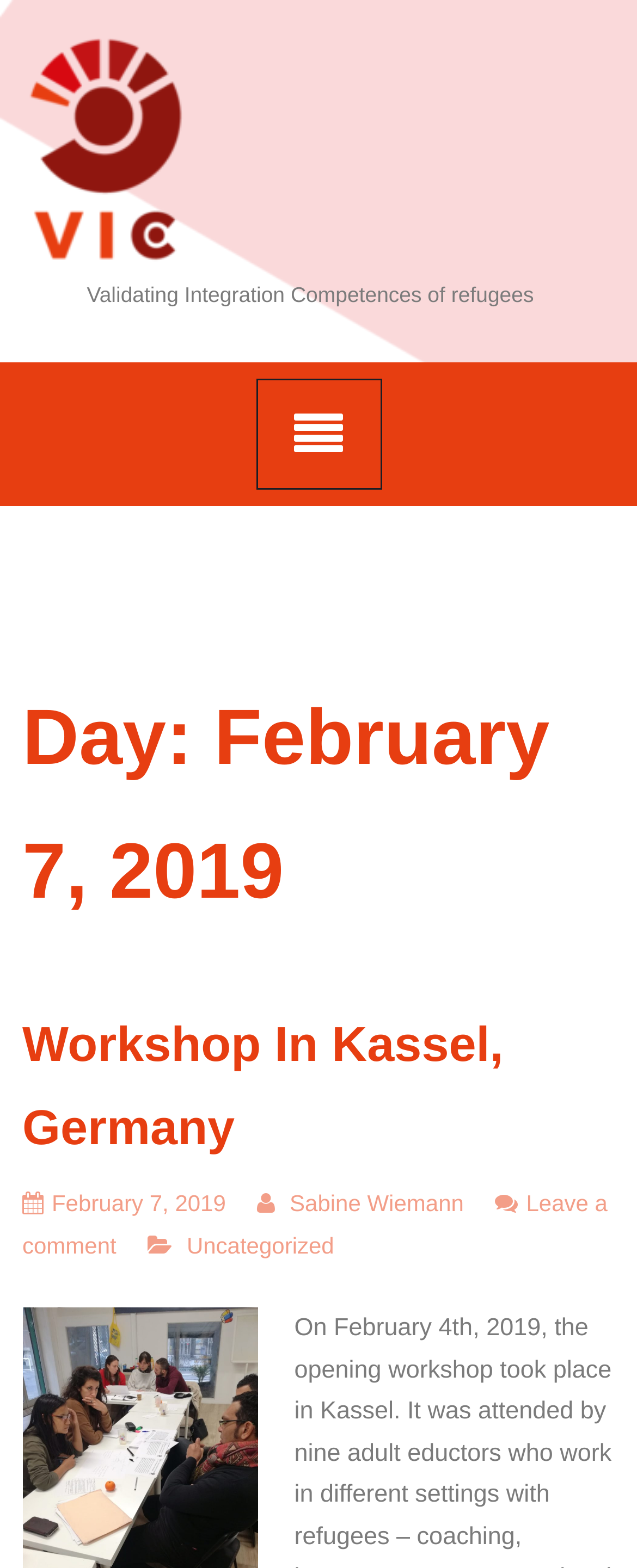Identify and extract the main heading of the webpage.

Day: February 7, 2019